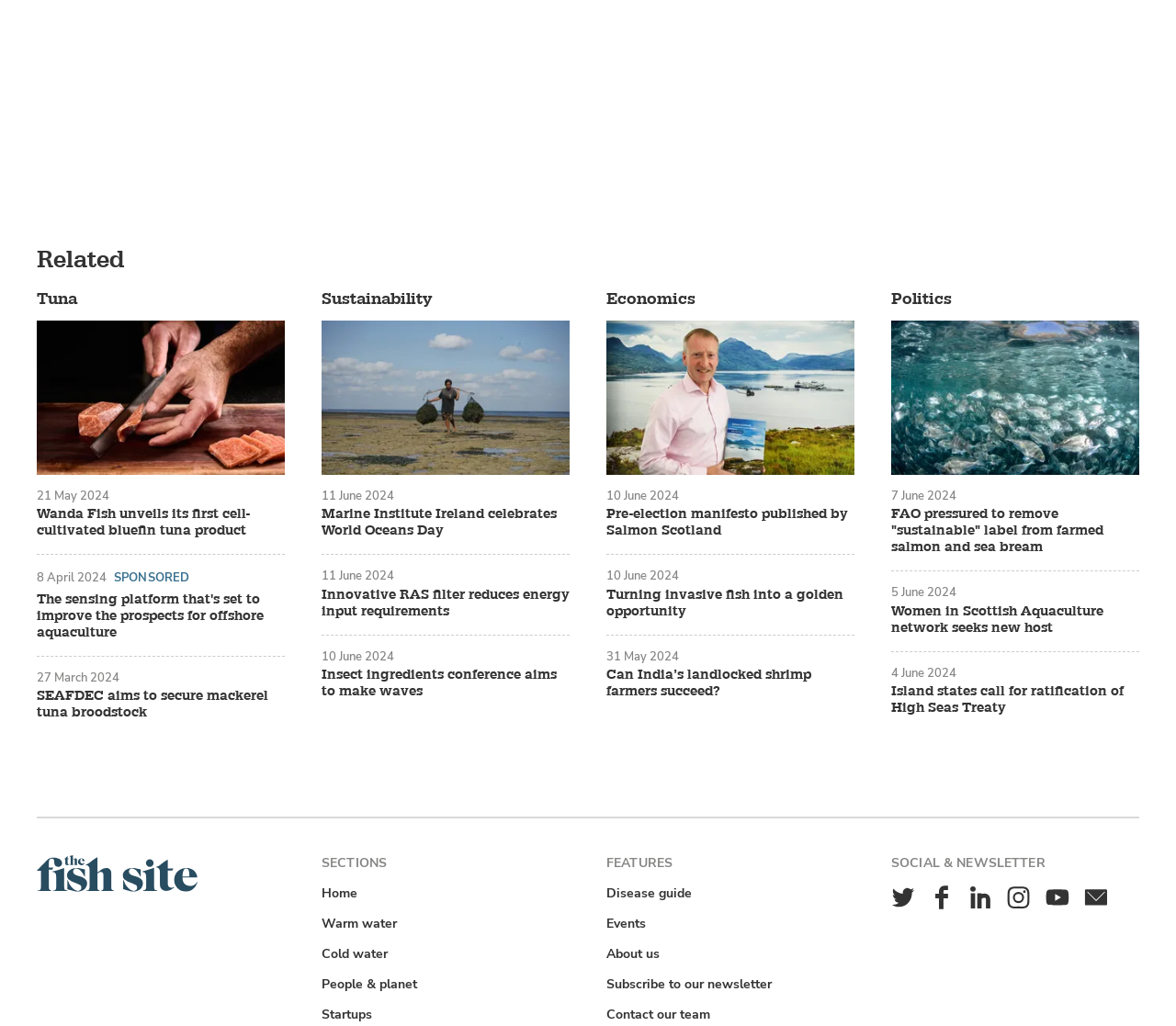Using the information from the screenshot, answer the following question thoroughly:
What is the logo of the website?

The logo of the website is 'The Fish Site logo', which is displayed at the top-left corner of the webpage.